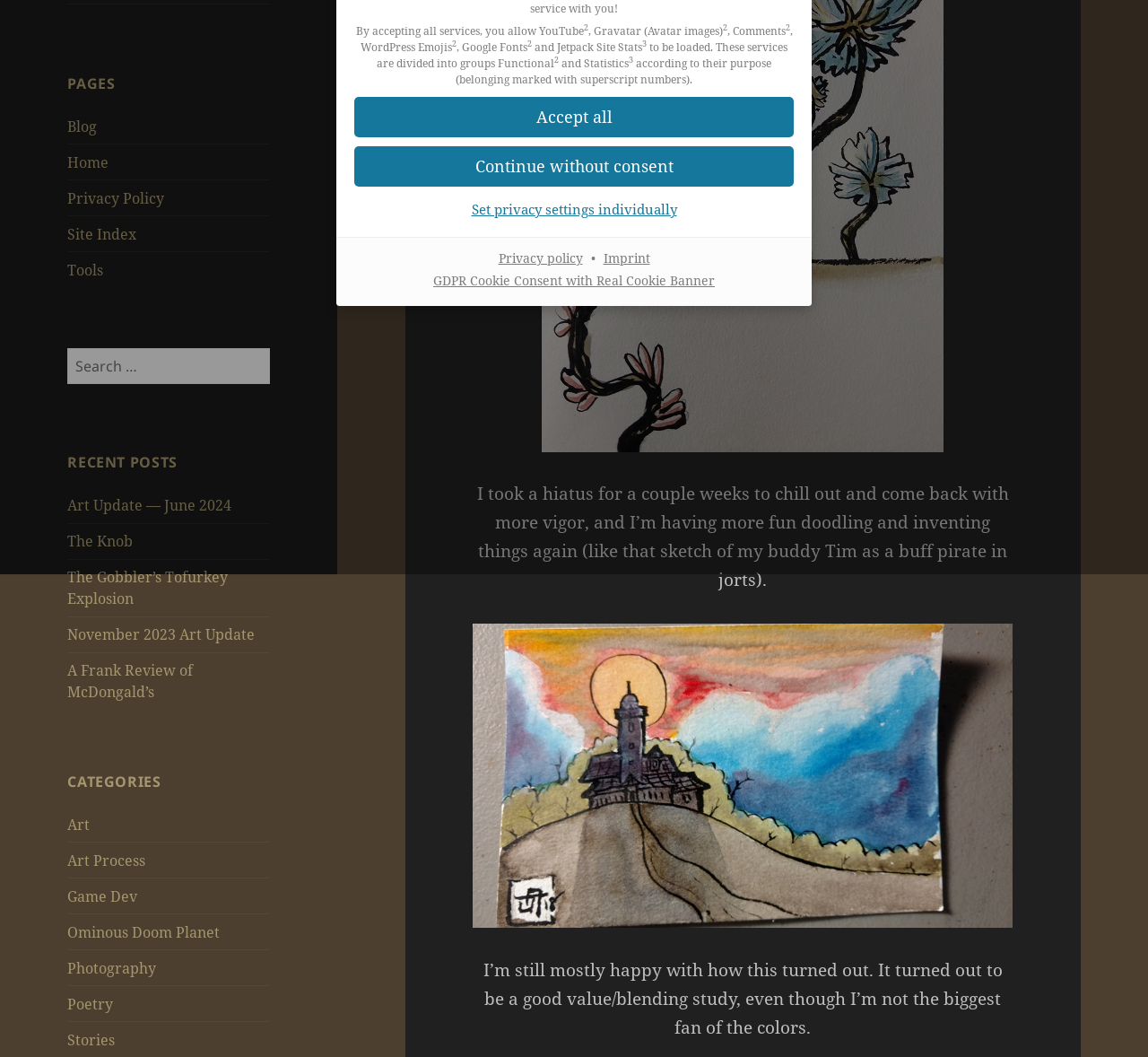Identify the bounding box for the described UI element: "Art Update — June 2024".

[0.059, 0.469, 0.202, 0.488]